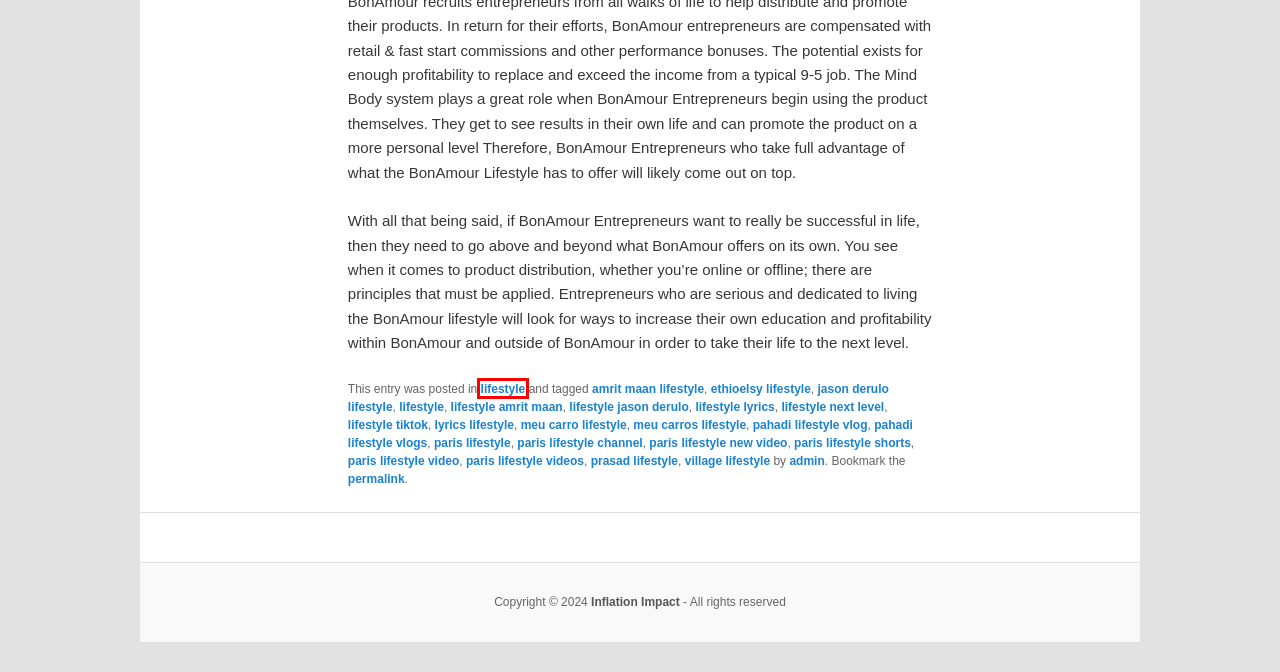Analyze the given webpage screenshot and identify the UI element within the red bounding box. Select the webpage description that best matches what you expect the new webpage to look like after clicking the element. Here are the candidates:
A. lyrics lifestyle | Inflation Impact
B. meu carro lifestyle | Inflation Impact
C. paris lifestyle video | Inflation Impact
D. lifestyle | Inflation Impact
E. paris lifestyle shorts | Inflation Impact
F. paris lifestyle videos | Inflation Impact
G. village lifestyle | Inflation Impact
H. pahadi lifestyle vlogs | Inflation Impact

D